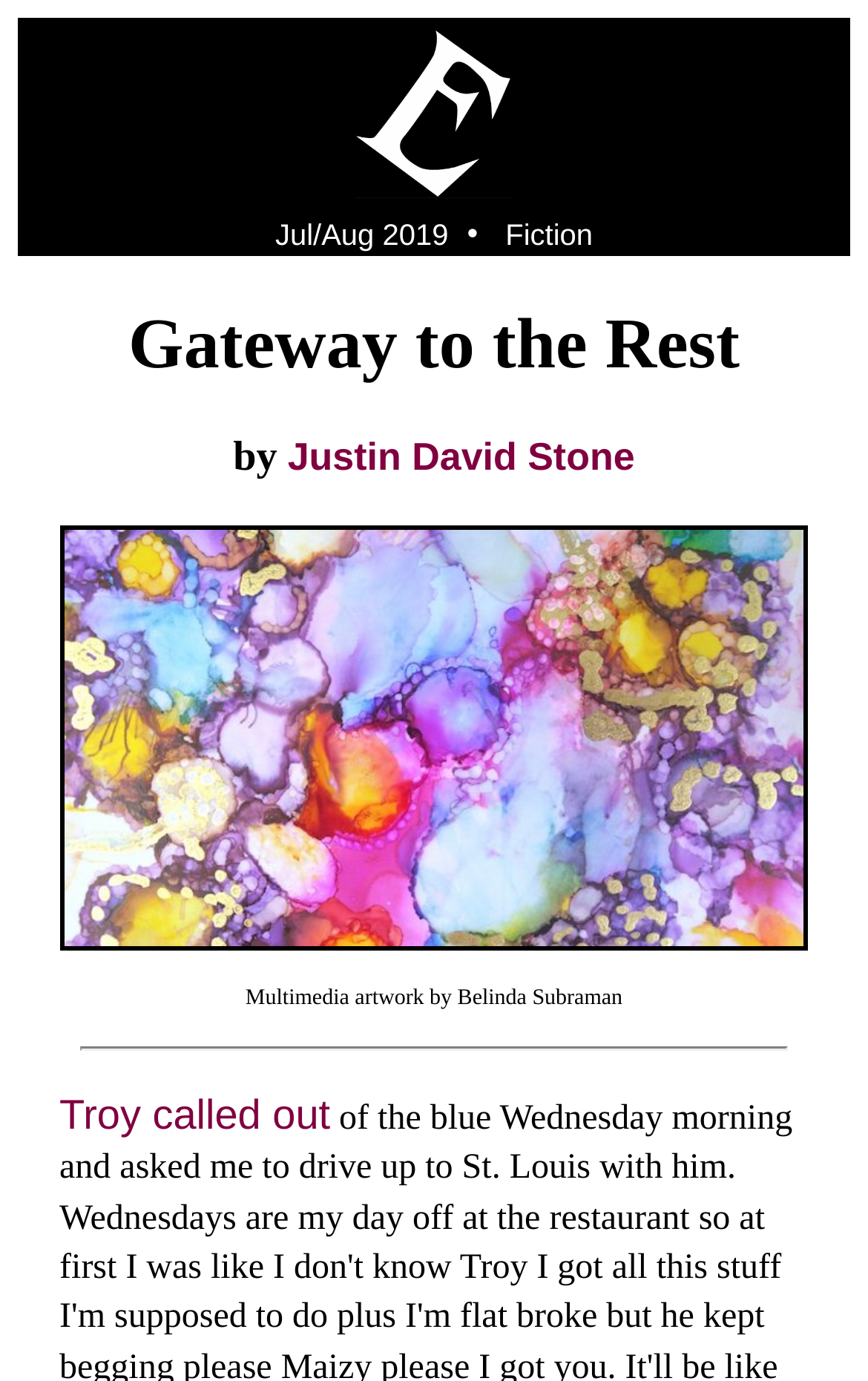Explain the webpage's design and content in an elaborate manner.

The webpage is a literary magazine page featuring a work of fiction by Justin David Stone. At the top, there is a navigation section with three links: "Return to Home Page" on the left, "Jul/Aug 2019" in the middle, and "Fiction" on the right. The "Return to Home Page" link is accompanied by an image. 

Below the navigation section, there are two headings: "Gateway to the Rest" and "by Justin David Stone". The second heading contains a link to the author's name. 

To the right of the headings, there is a large multimedia artwork by Belinda Subraman, taking up most of the page's width. 

Below the artwork, there is a horizontal separator line. Following the separator, there is a block of text starting with "Troy called out", which appears to be the beginning of the fiction piece.